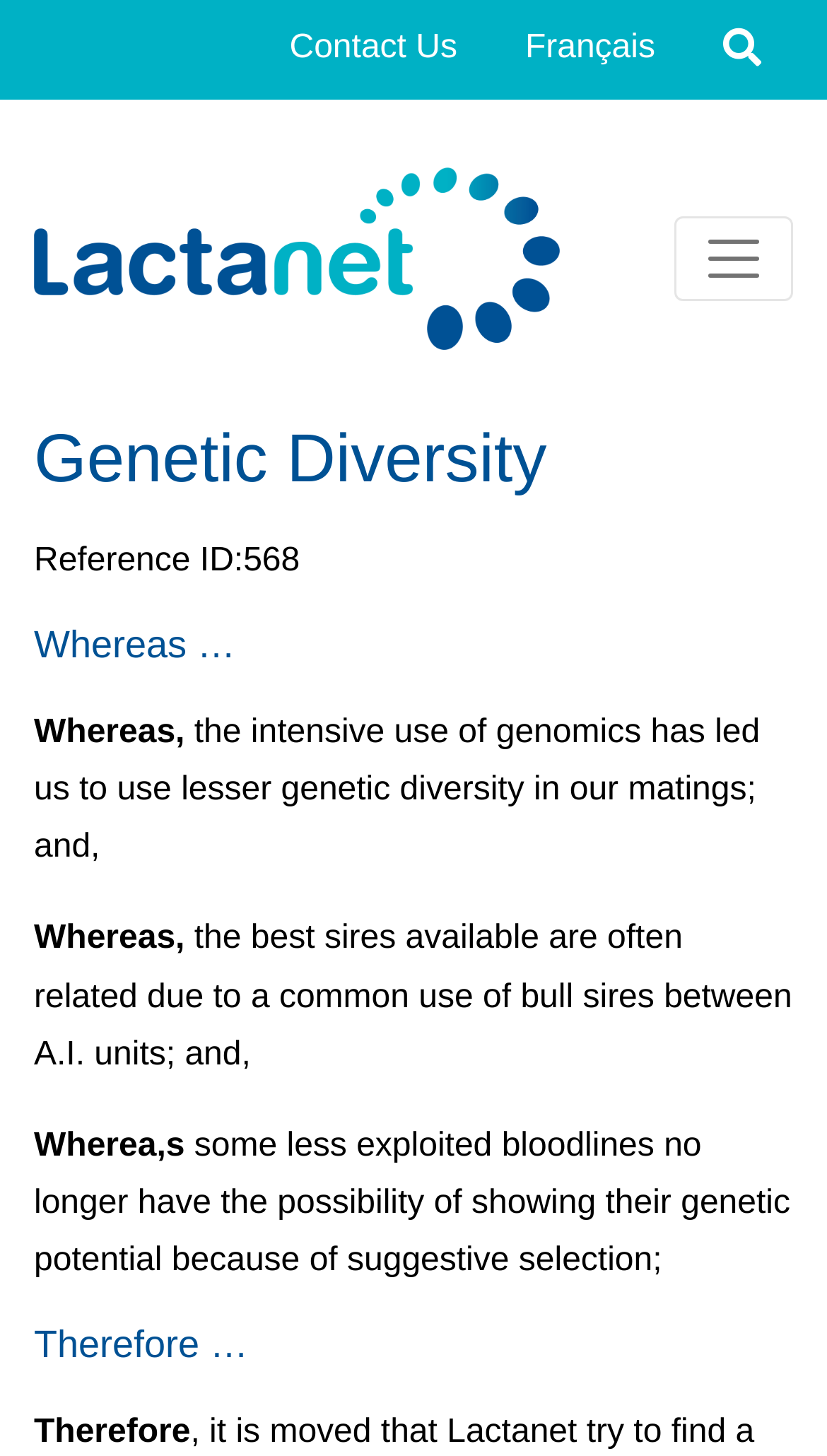Respond to the following query with just one word or a short phrase: 
What is the language of the 'Français' link?

French